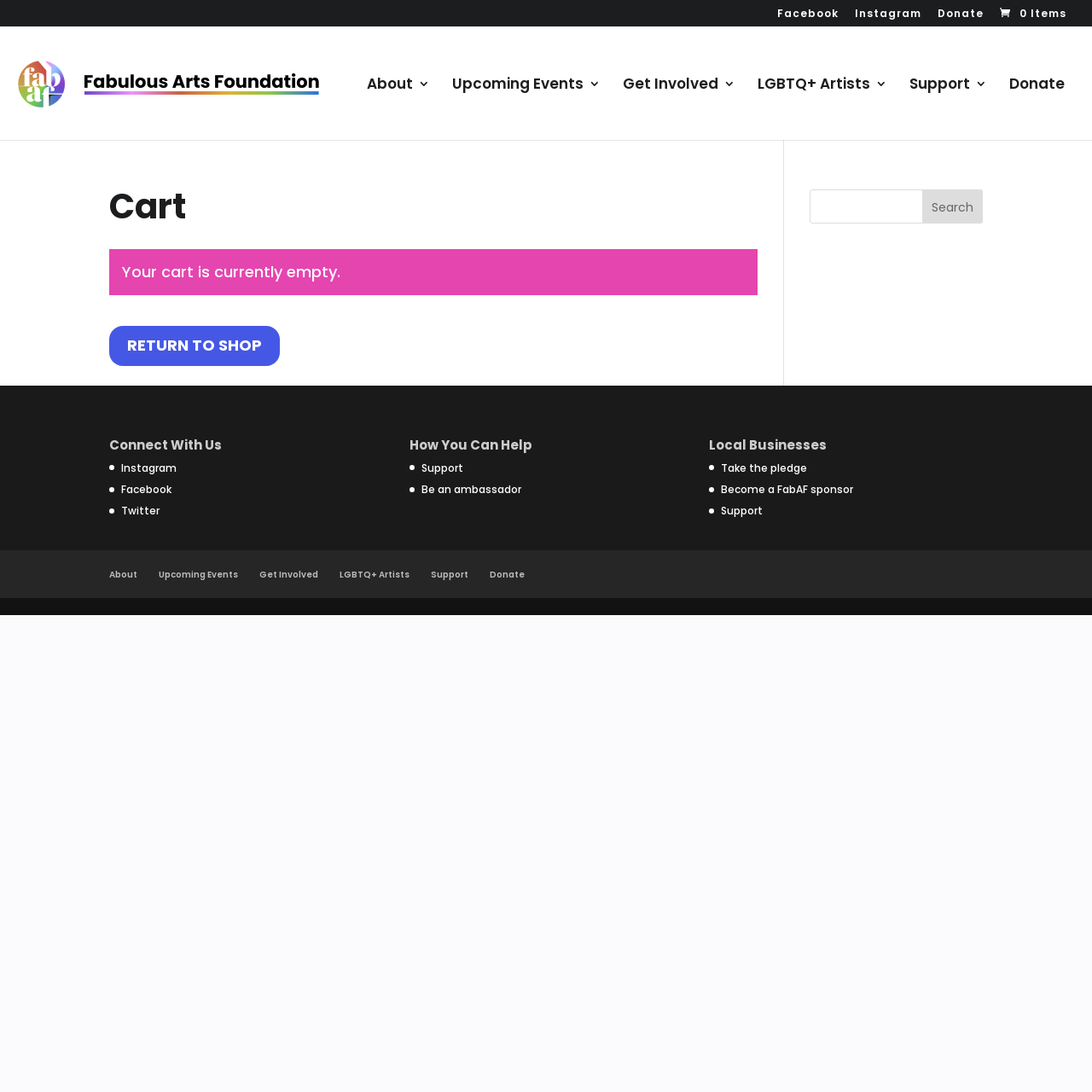Identify the bounding box coordinates of the region that should be clicked to execute the following instruction: "Go to Facebook".

[0.712, 0.008, 0.768, 0.024]